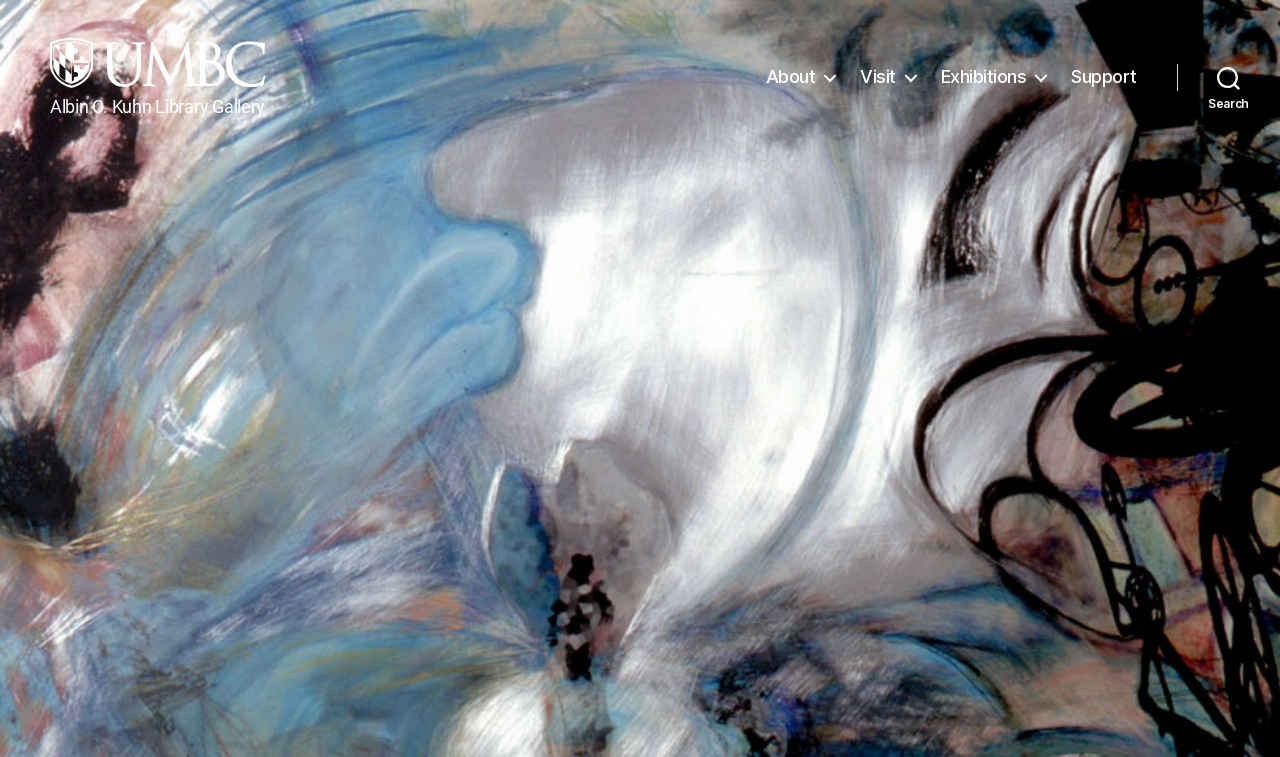Summarize the contents and layout of the webpage in detail.

The webpage is about the Albin O. Kuhn Library and Gallery, specifically featuring an exhibition titled "Peggy Fox: Morality Tales". At the top left corner, there is a link to the "UMBC Albin O. Kuhn Library Gallery" accompanied by a small "UMBC" logo image. Below the link, there is a static text "UMBC Gallery". 

On the top right side, there is a horizontal navigation menu with four links: "About", "Visit", "Exhibitions", and "Support", arranged from left to right. 

At the top right corner, there is a search button.